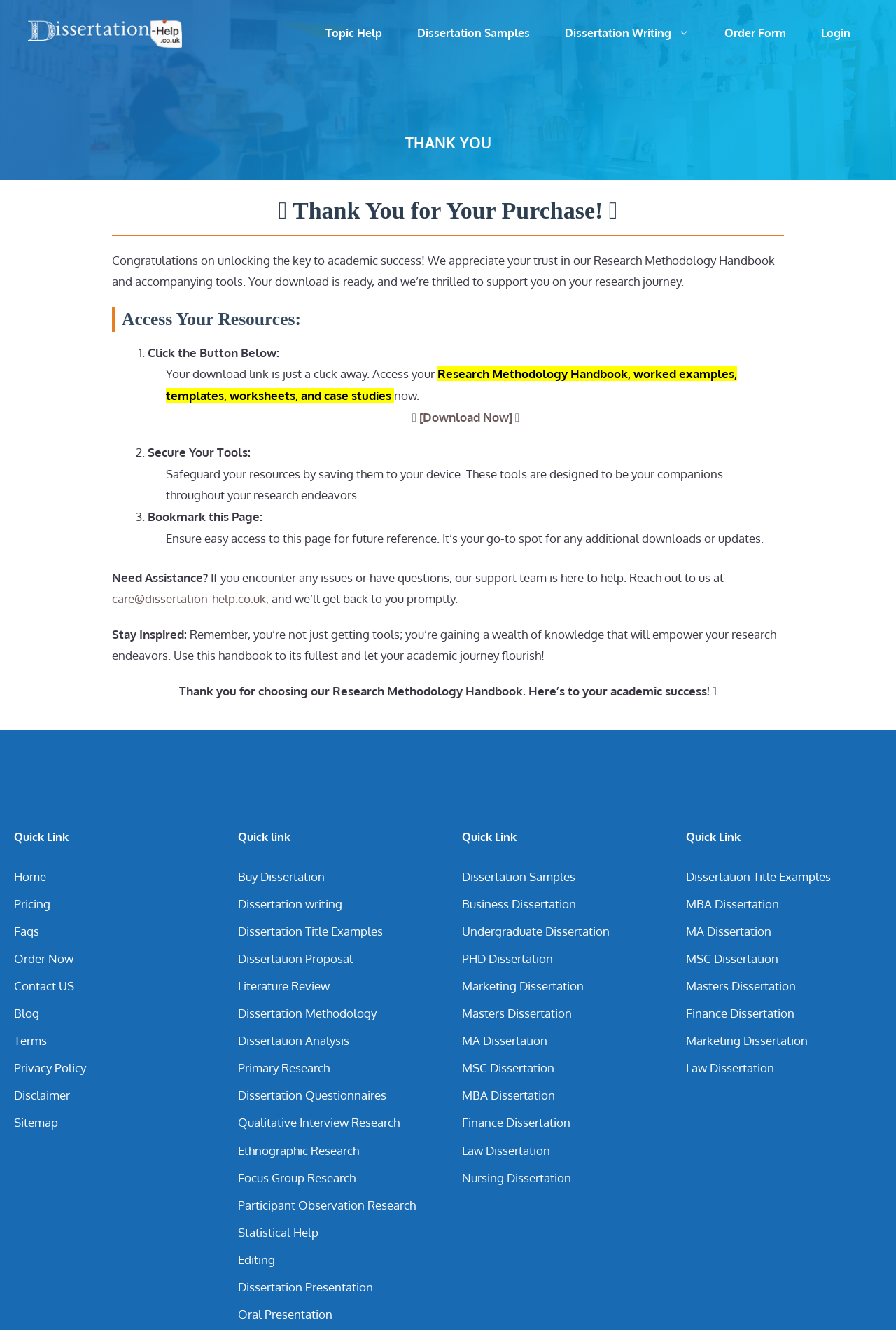Please specify the coordinates of the bounding box for the element that should be clicked to carry out this instruction: "View the 'Dissertation Samples' page". The coordinates must be four float numbers between 0 and 1, formatted as [left, top, right, bottom].

[0.516, 0.653, 0.642, 0.664]